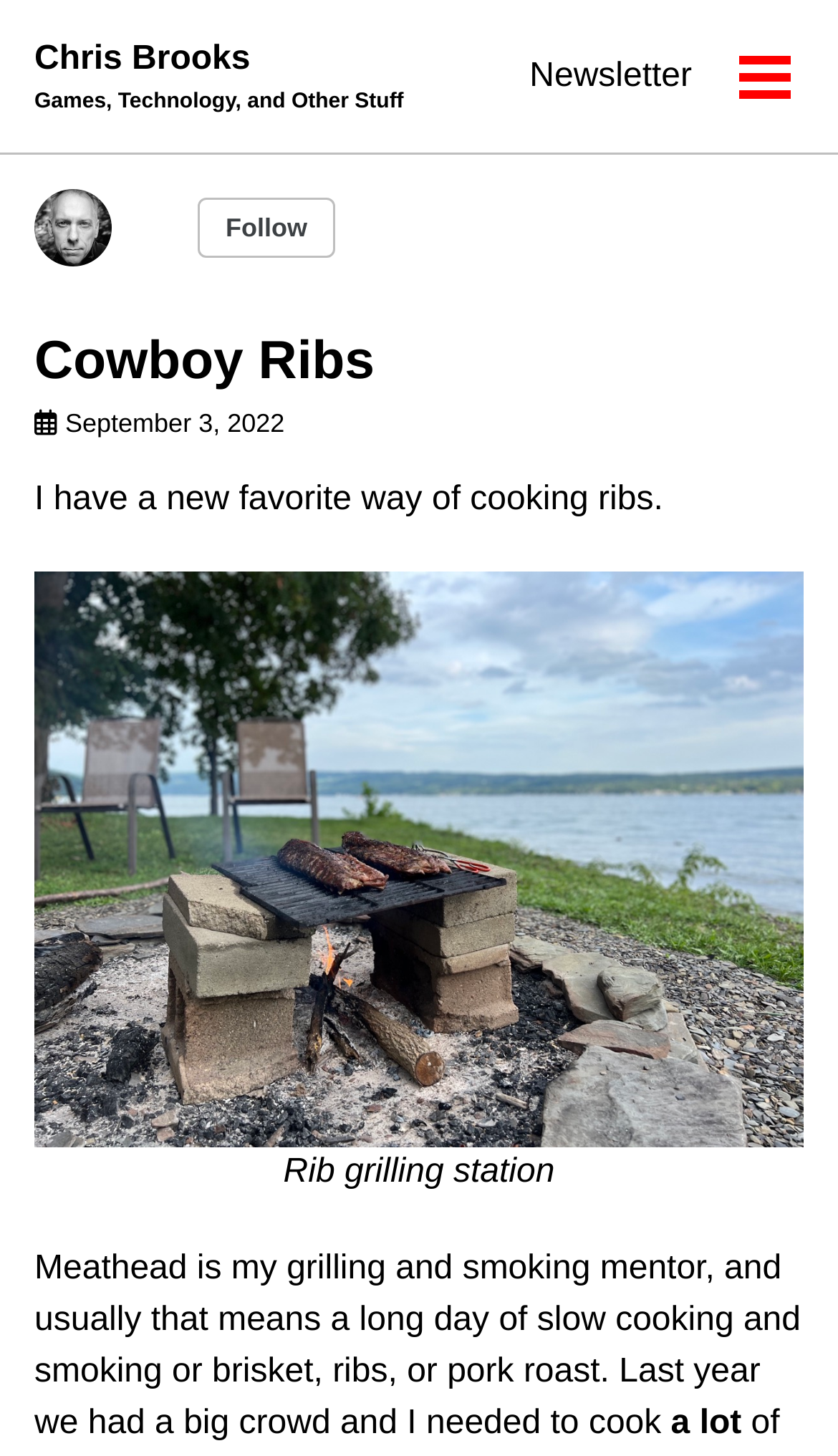What is the author's grilling and smoking mentor? Using the information from the screenshot, answer with a single word or phrase.

Meathead